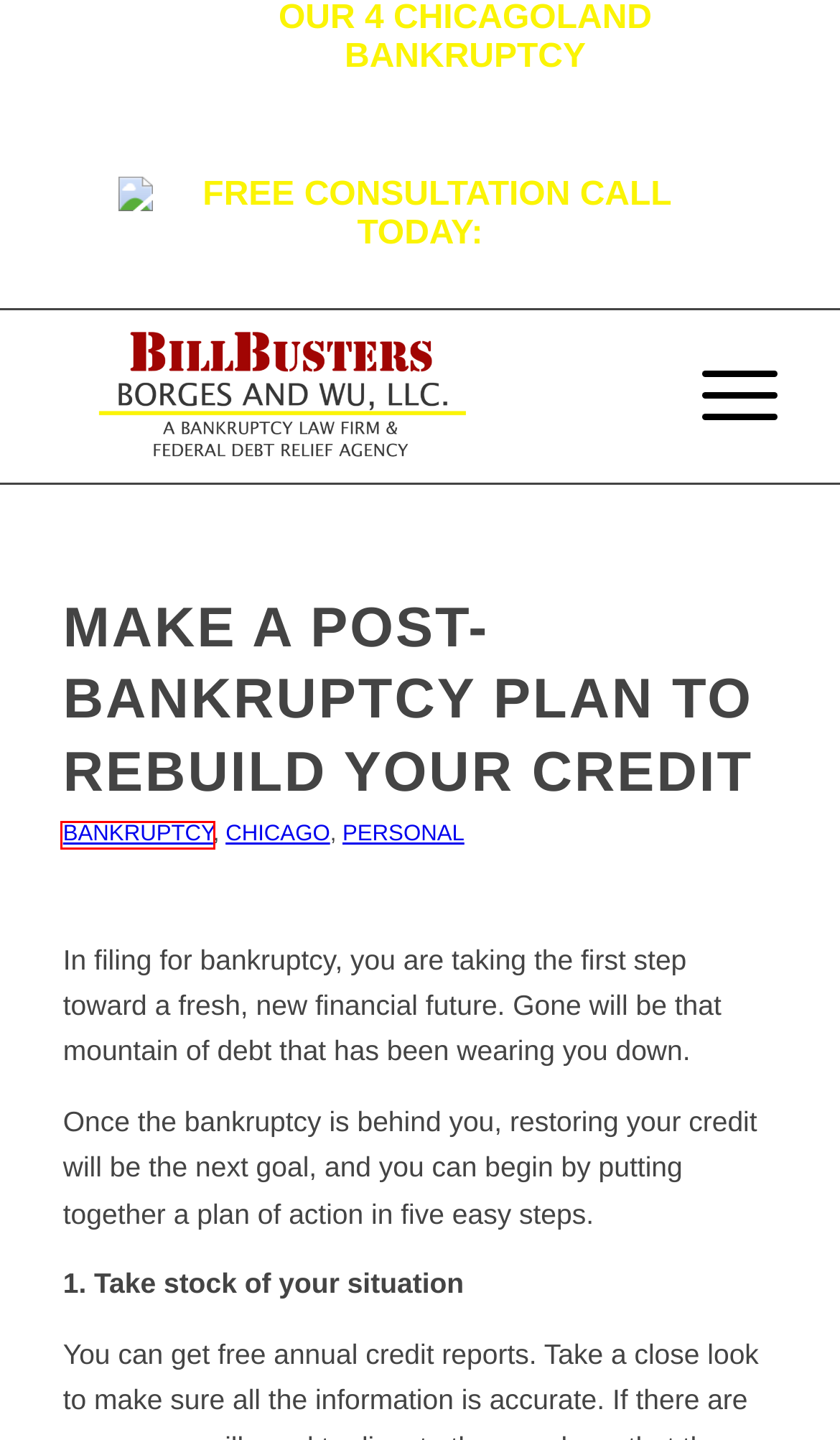Given a screenshot of a webpage featuring a red bounding box, identify the best matching webpage description for the new page after the element within the red box is clicked. Here are the options:
A. Contact Us – Bill Busters
B. How to Rebuild Credit After Bankruptcy - NerdWallet
C. My Blog – My WordPress Blog
D. Office Locations – Bill Busters
E. Chicago – Bill Busters
F. Bankruptcy – Bill Busters
G. Bill Busters
H. Privacy Policy & Disclaimer – Bill Busters

F